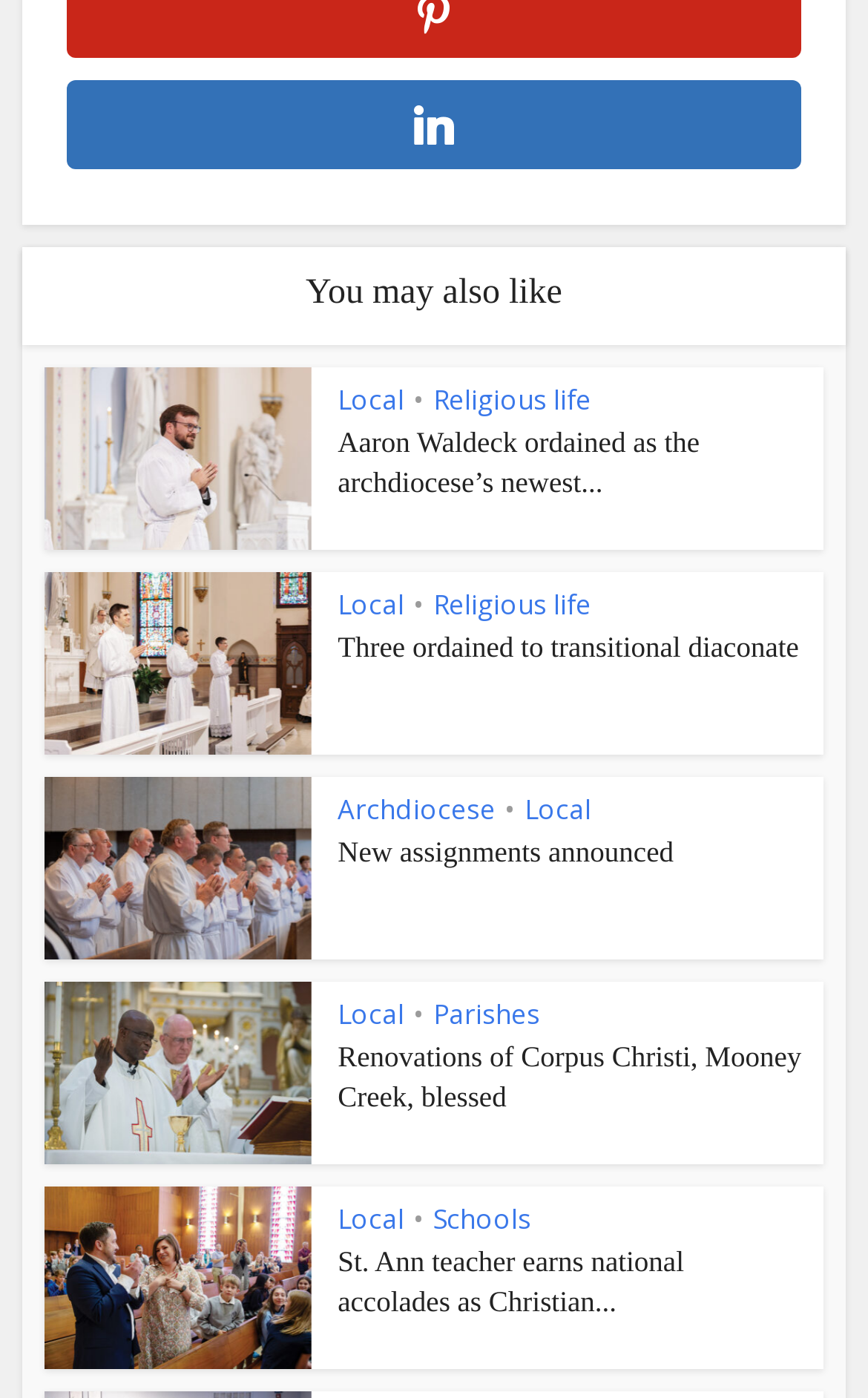Please identify the bounding box coordinates of the region to click in order to complete the task: "View 'Three ordained to transitional diaconate'". The coordinates must be four float numbers between 0 and 1, specified as [left, top, right, bottom].

[0.389, 0.45, 0.92, 0.474]